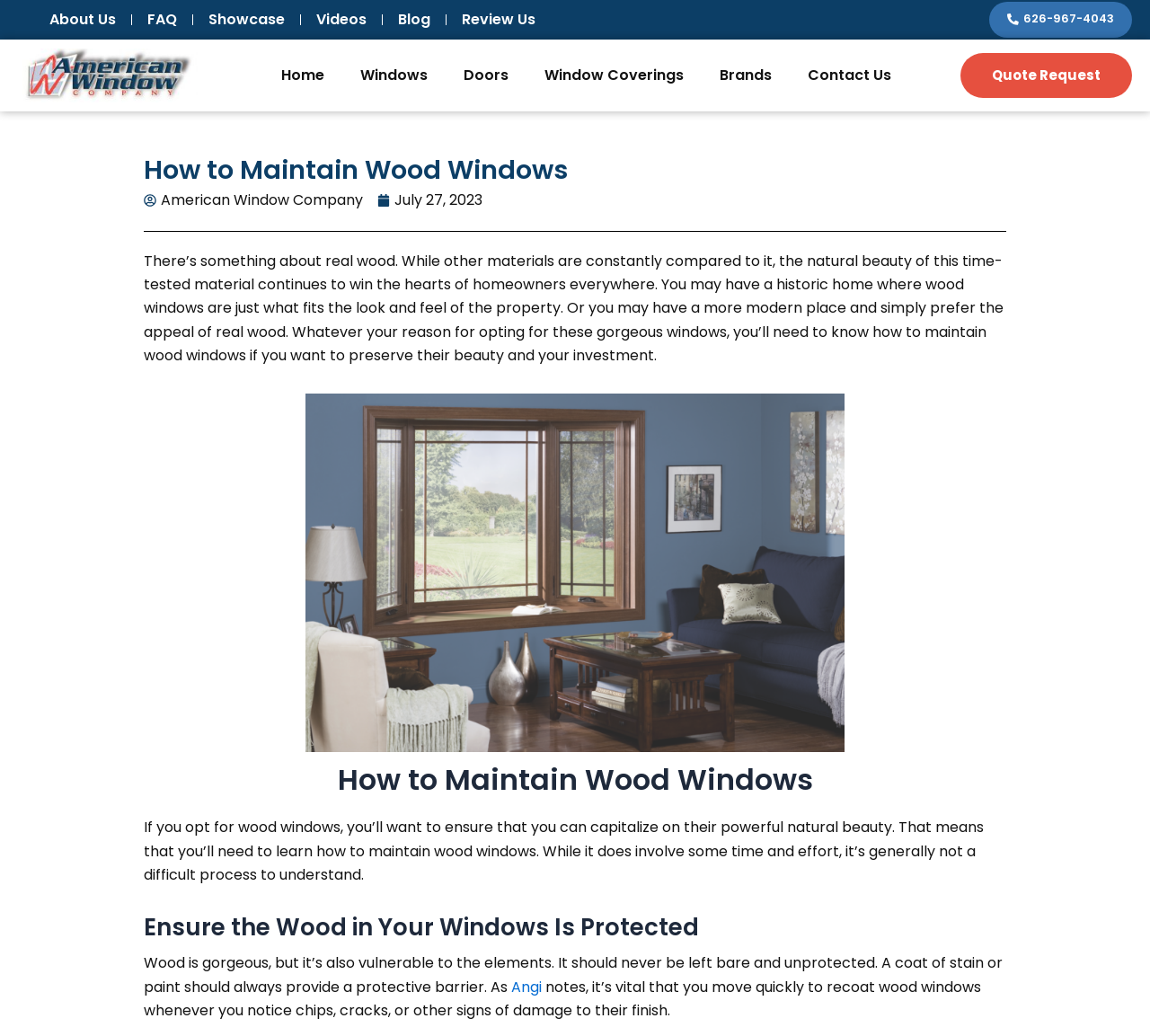What is the date mentioned in the article?
Refer to the image and provide a concise answer in one word or phrase.

July 27, 2023